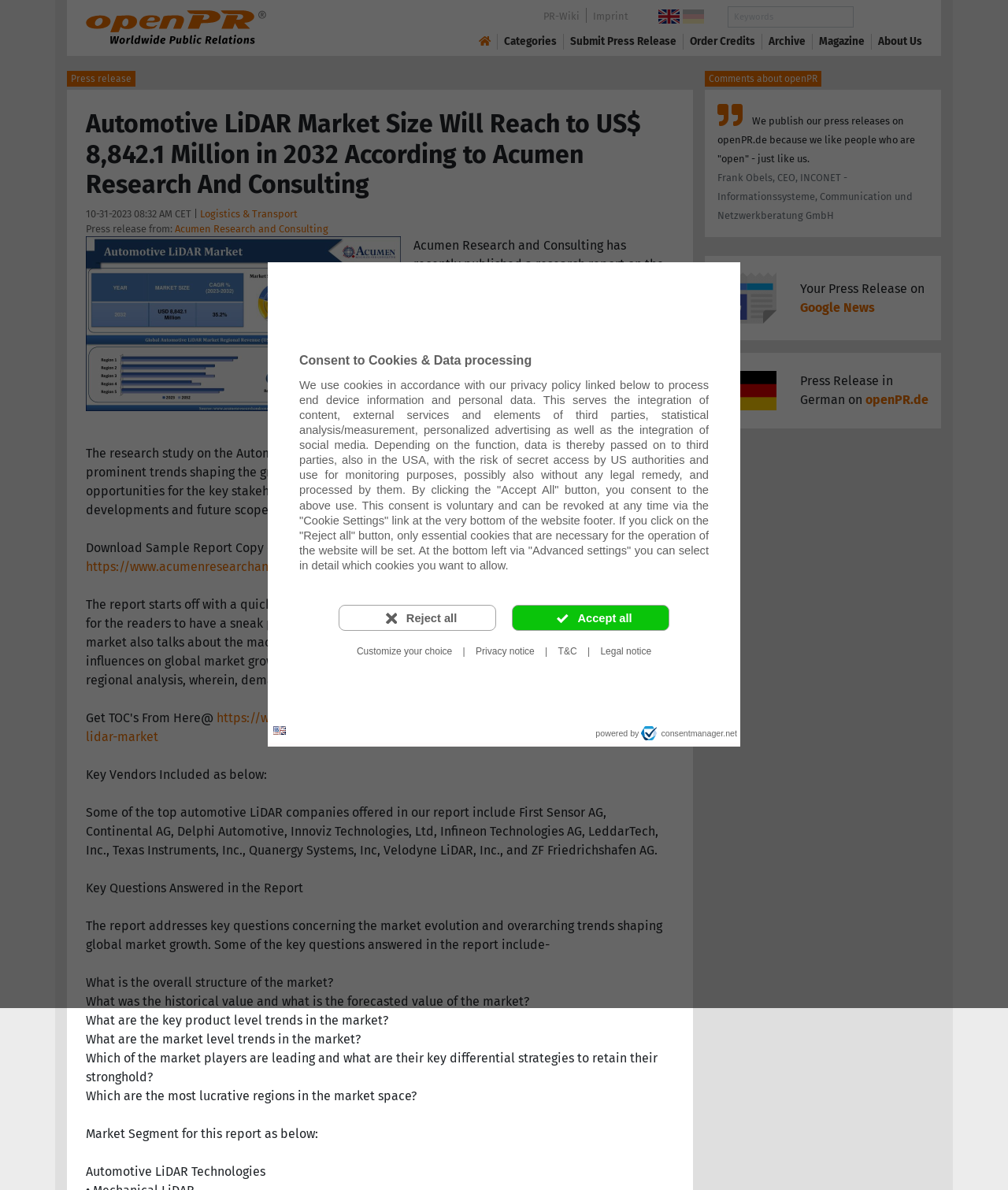Refer to the image and provide an in-depth answer to the question: 
What is the link to download the sample report?

I found the link by looking at the text 'Download Sample Report Copy of This Report from Here:' which is located in the middle of the webpage, and the link is provided below the text.